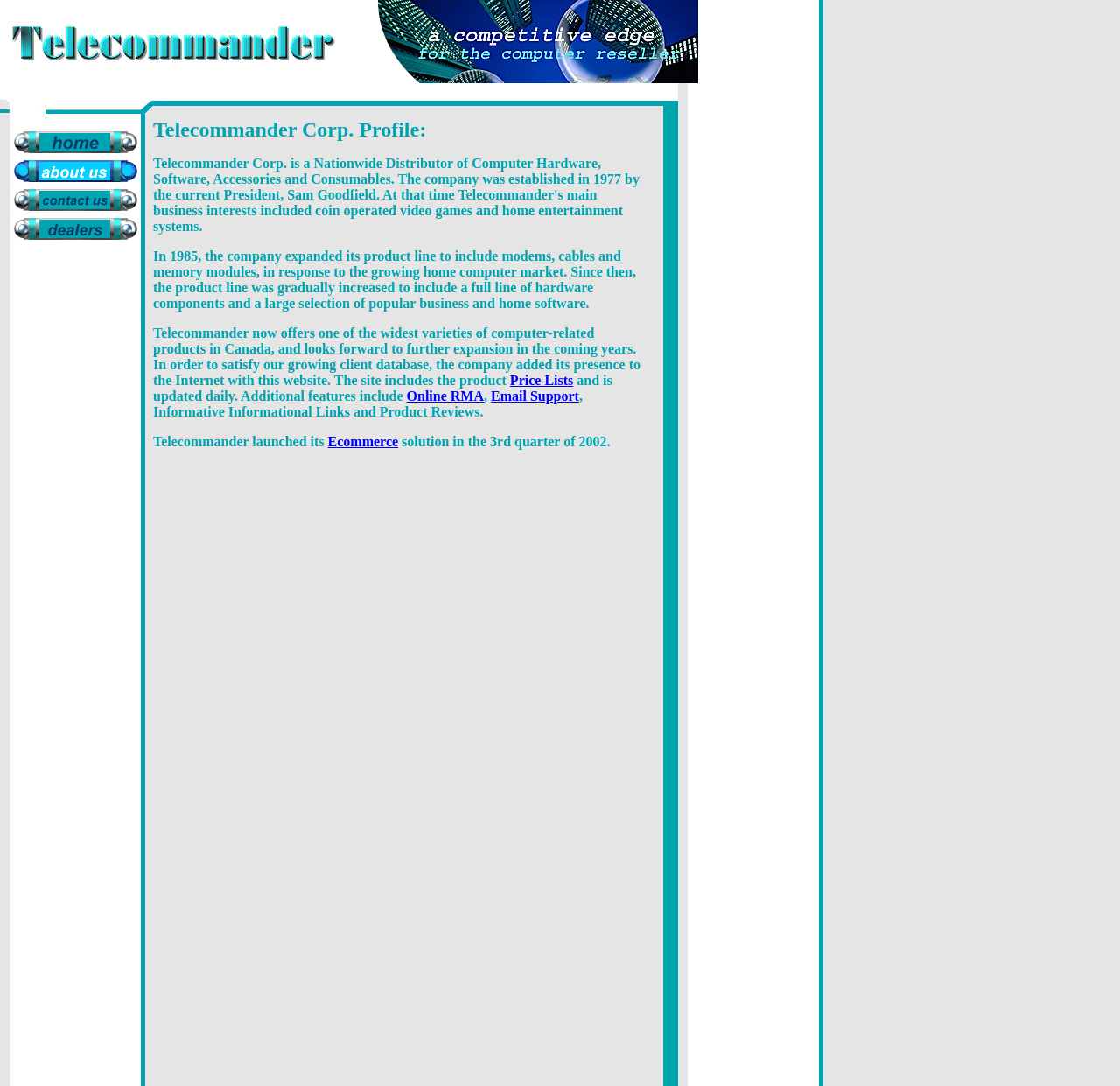Use a single word or phrase to answer the question:
What is the main business of Telecommander Corp.?

Computer Hardware, Software, Accessories and Consumables